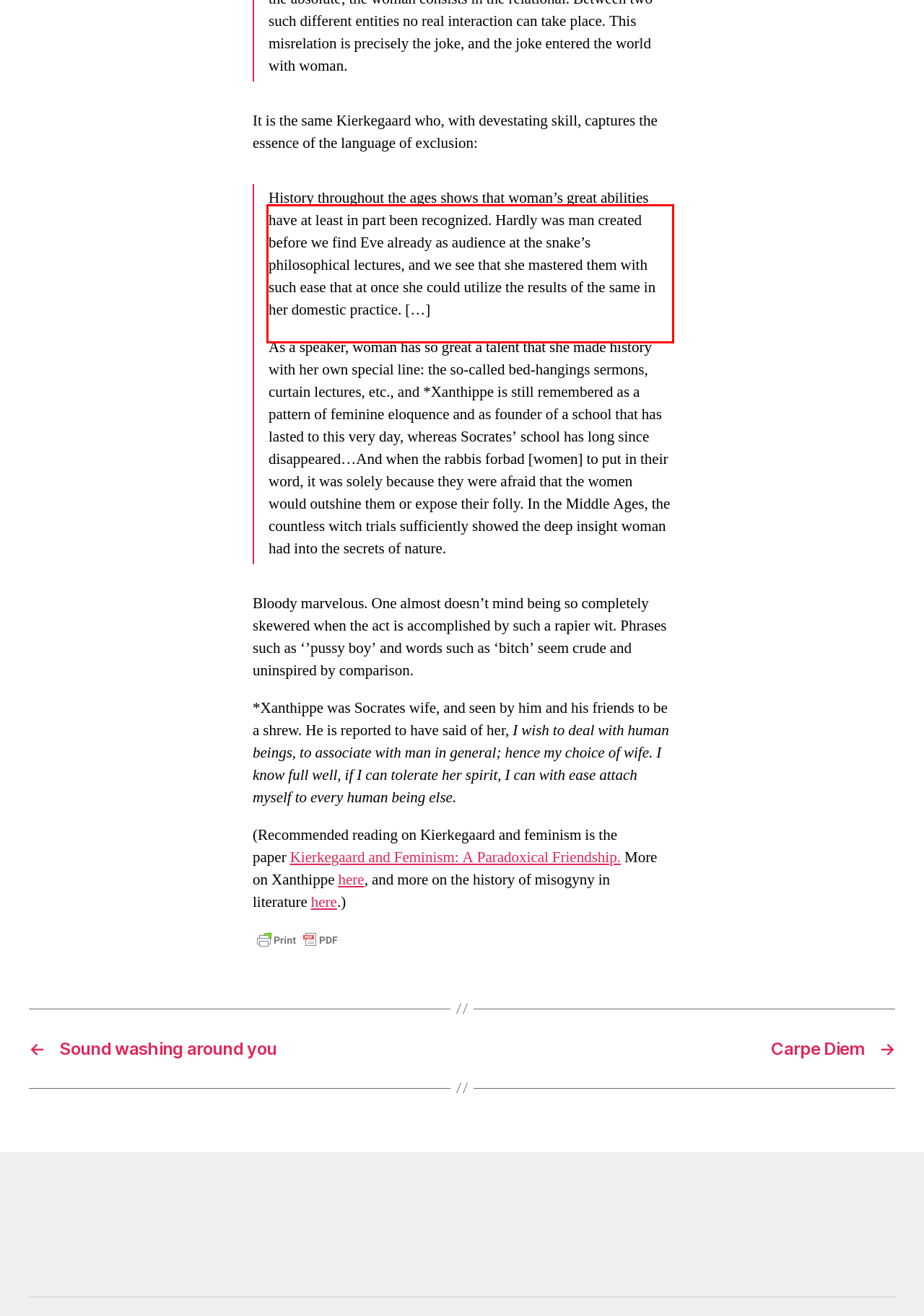Please identify and extract the text content from the UI element encased in a red bounding box on the provided webpage screenshot.

History throughout the ages shows that woman’s great abilities have at least in part been recognized. Hardly was man created before we find Eve already as audience at the snake’s philosophical lectures, and we see that she mastered them with such ease that at once she could utilize the results of the same in her domestic practice. […]